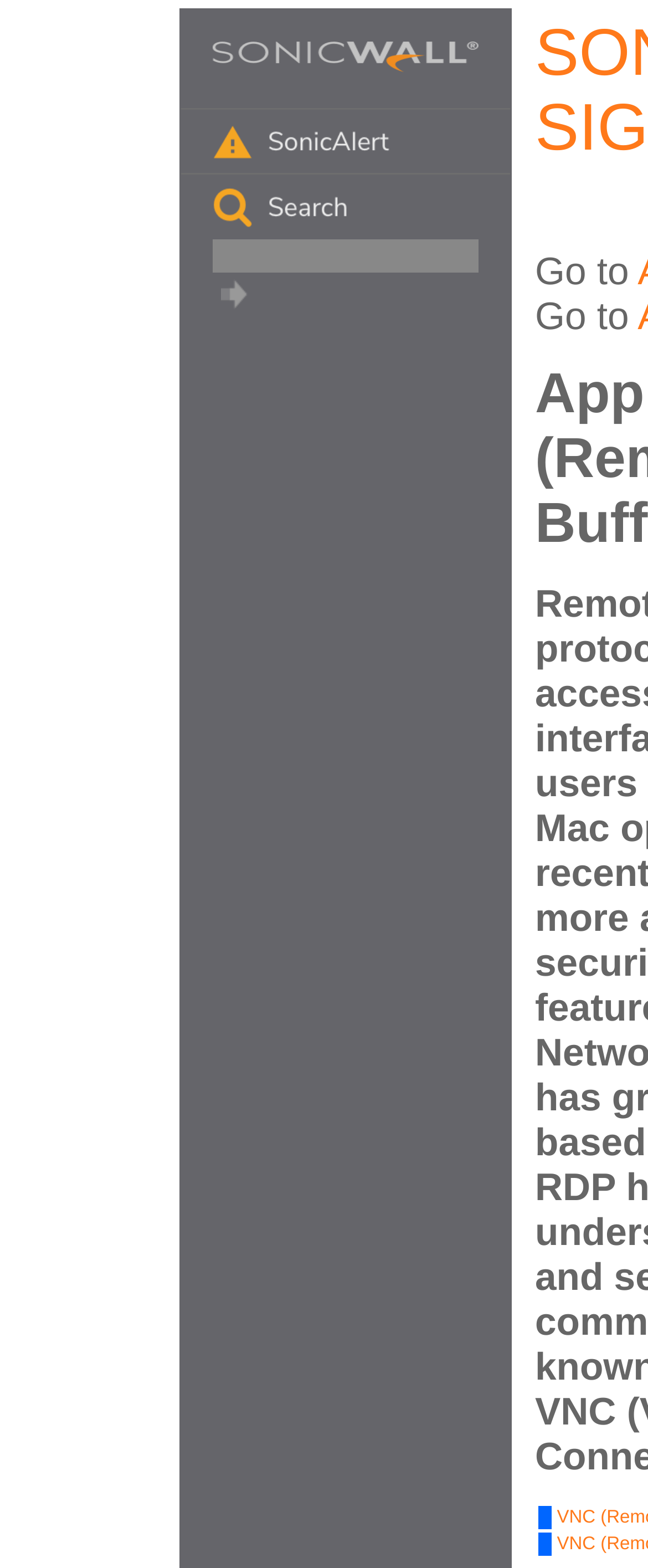Answer this question using a single word or a brief phrase:
What is the main purpose of this website?

Security solutions